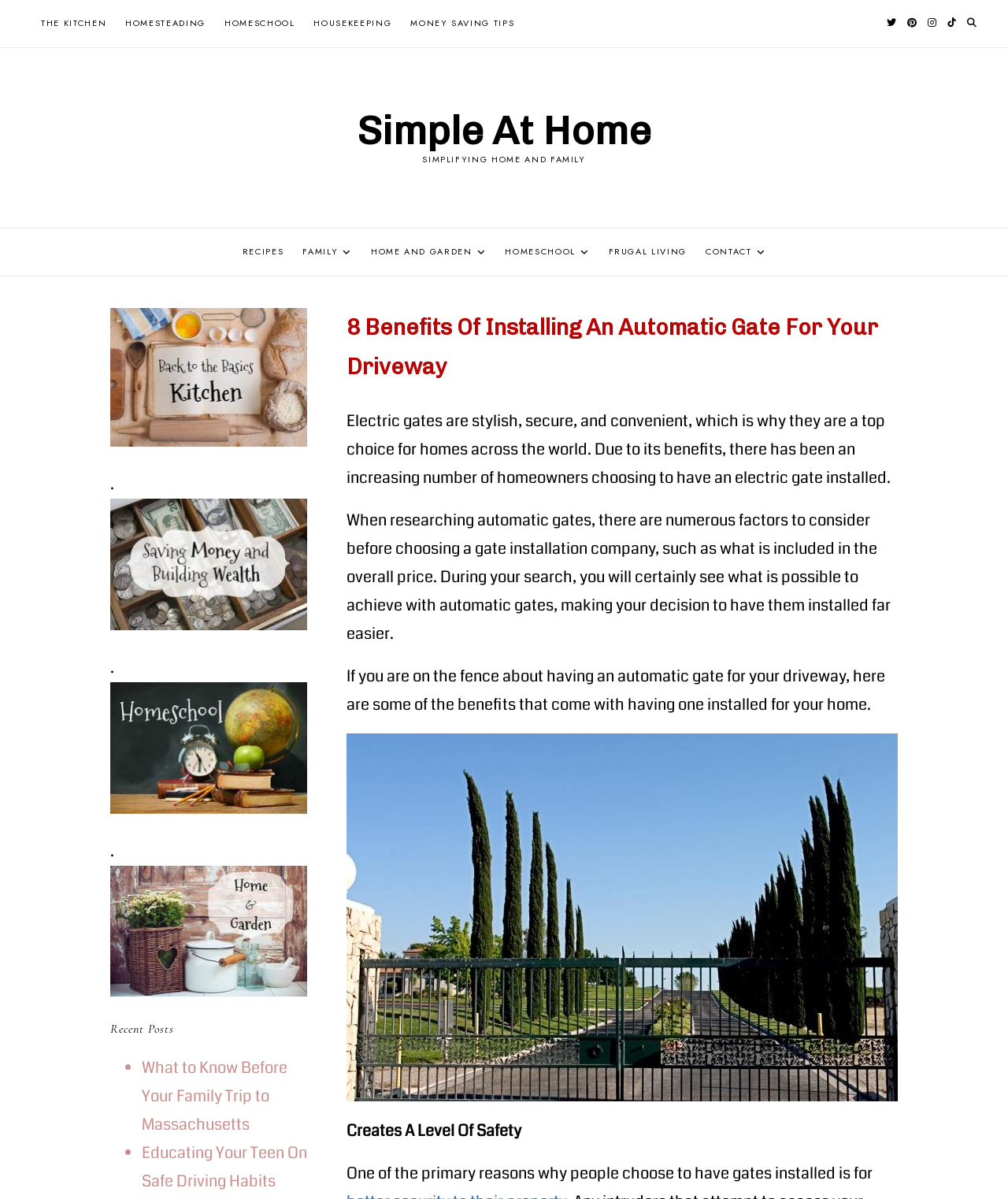Identify the bounding box coordinates necessary to click and complete the given instruction: "Check the 'Recent Posts' section".

[0.109, 0.851, 0.305, 0.866]